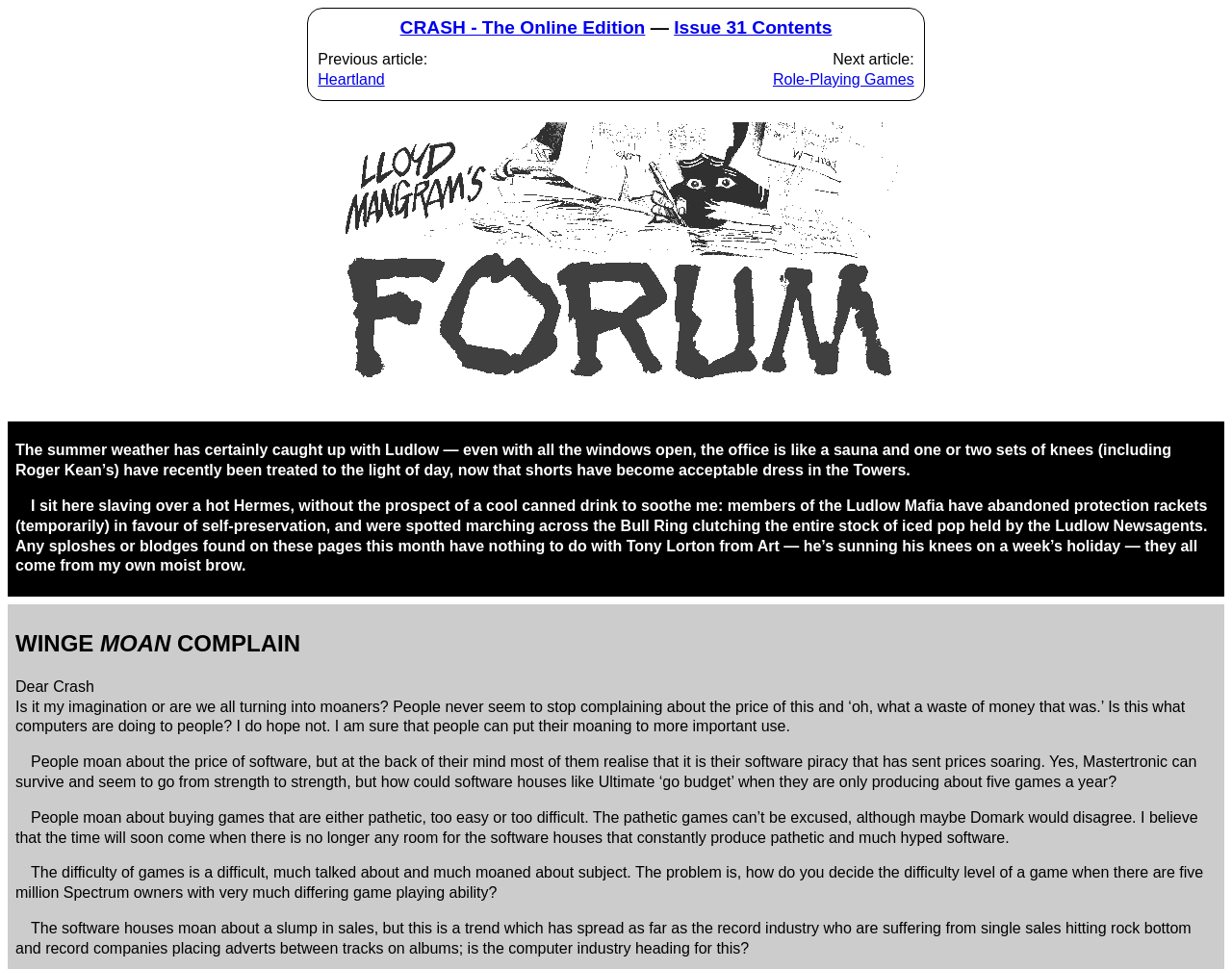What is the author's occupation?
Using the image, answer in one word or phrase.

Writer or journalist